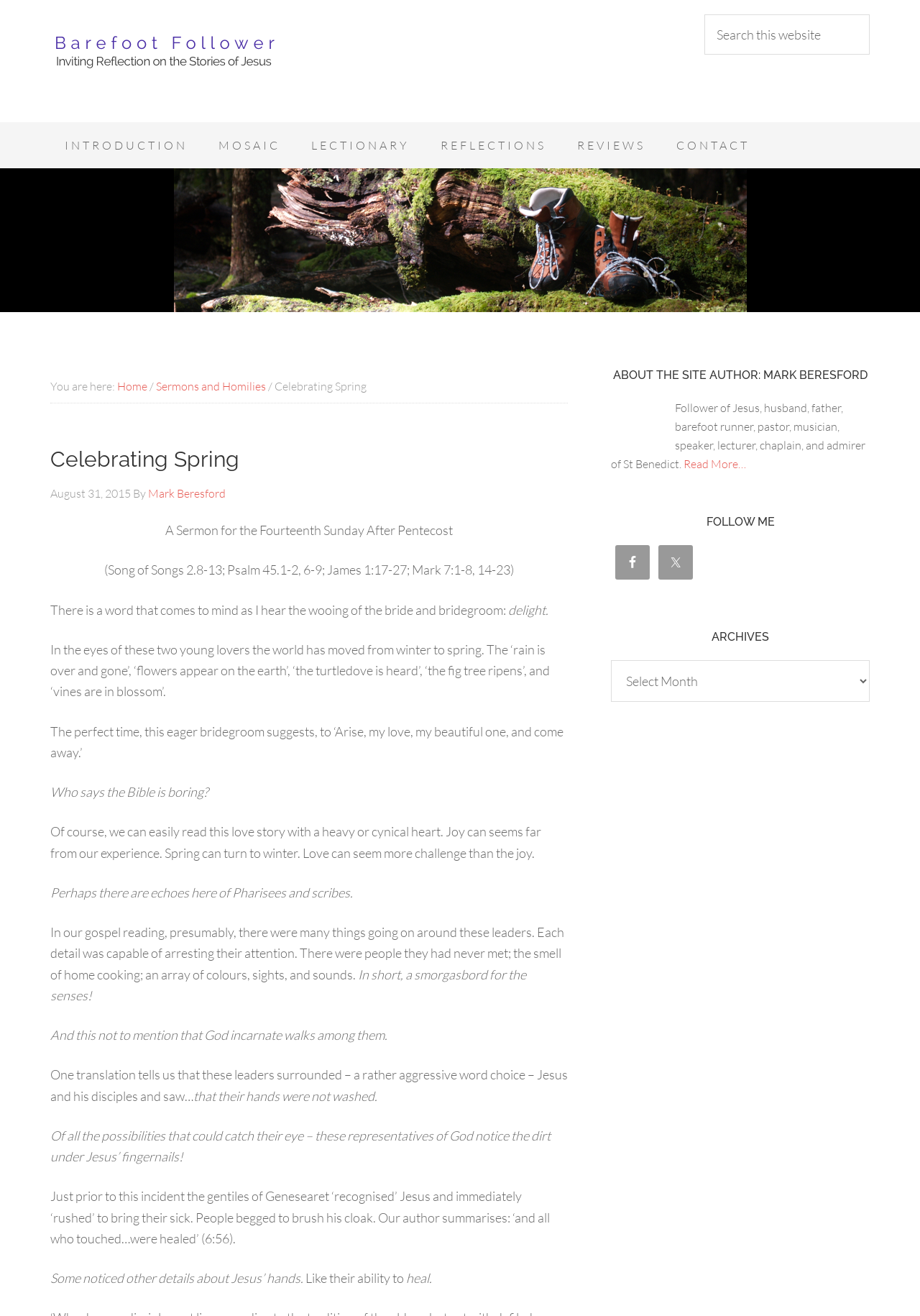Highlight the bounding box coordinates of the region I should click on to meet the following instruction: "Read more about the site author".

[0.743, 0.347, 0.811, 0.358]